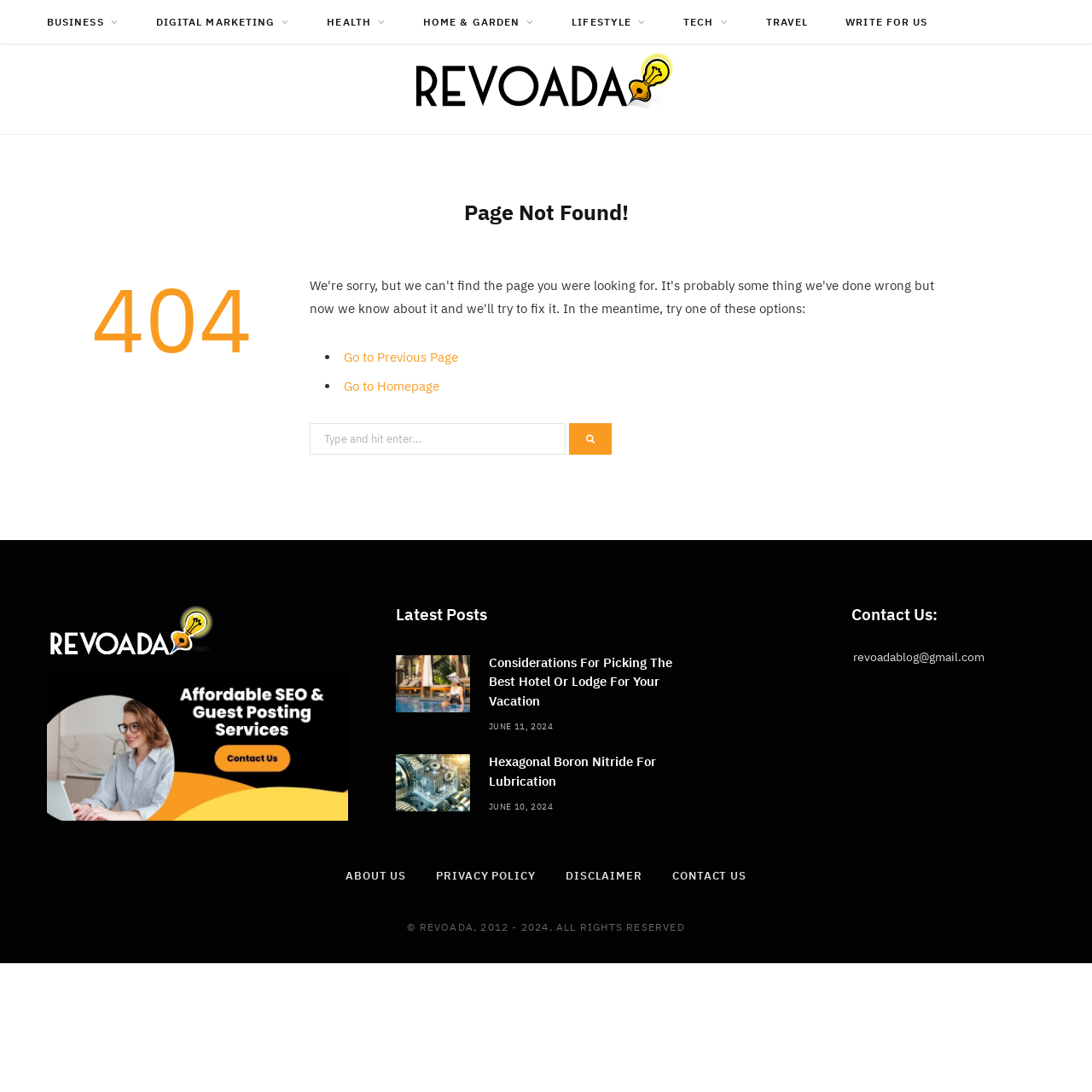Locate the coordinates of the bounding box for the clickable region that fulfills this instruction: "Go to Previous Page".

[0.314, 0.319, 0.419, 0.334]